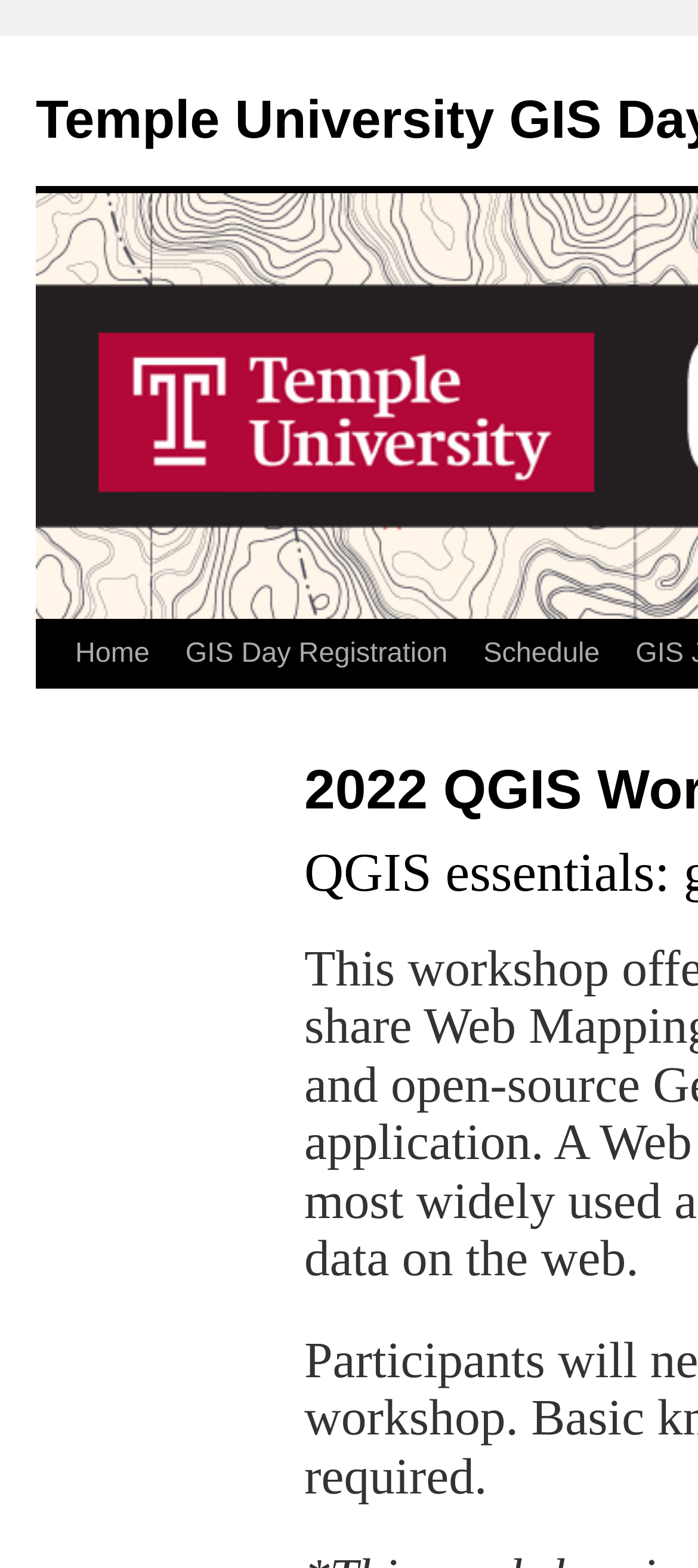Provide the bounding box coordinates for the specified HTML element described in this description: "GIS Day Registration". The coordinates should be four float numbers ranging from 0 to 1, in the format [left, top, right, bottom].

[0.222, 0.396, 0.587, 0.483]